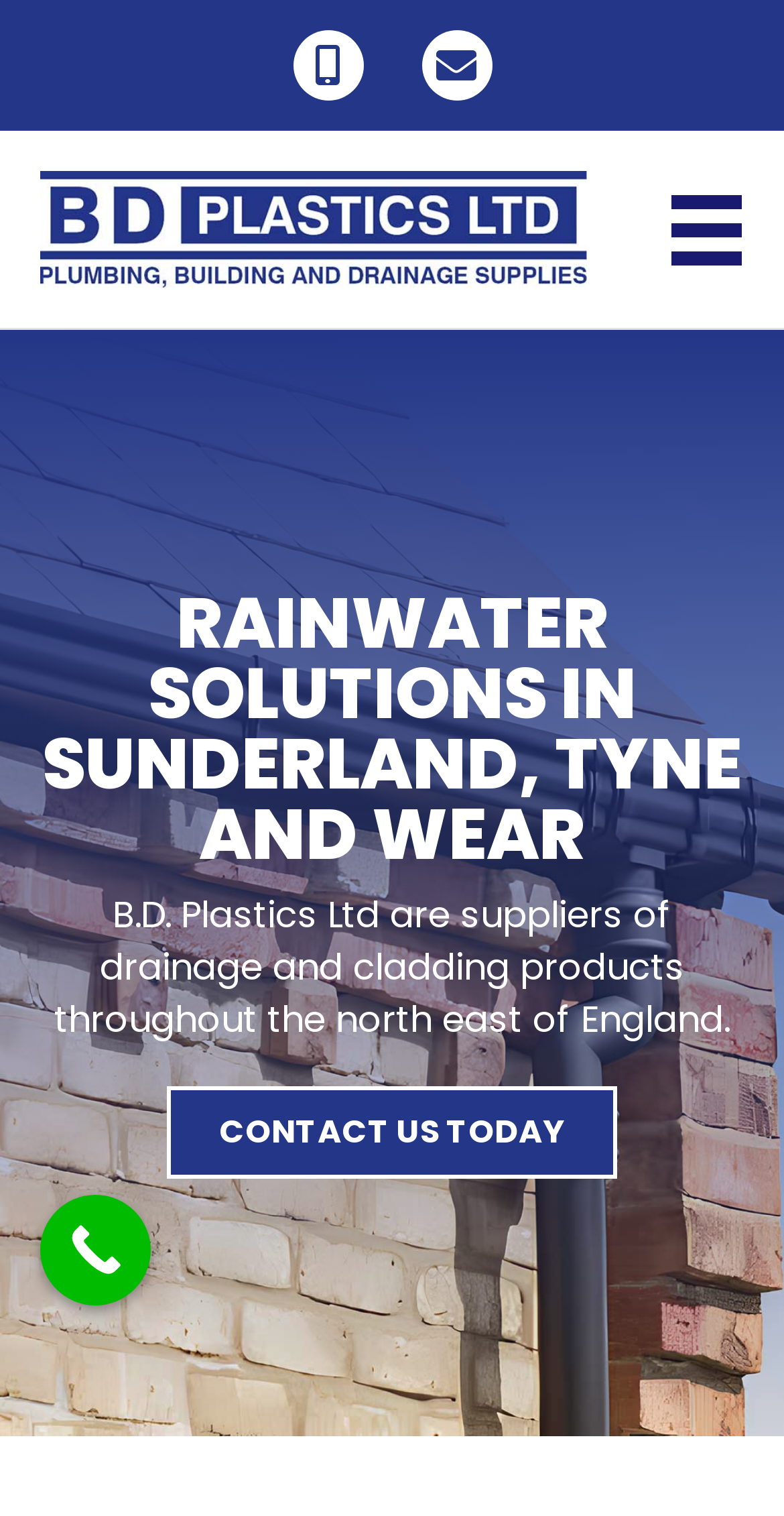Identify the bounding box for the given UI element using the description provided. Coordinates should be in the format (top-left x, top-left y, bottom-right x, bottom-right y) and must be between 0 and 1. Here is the description: Contact Us Today

[0.213, 0.717, 0.787, 0.778]